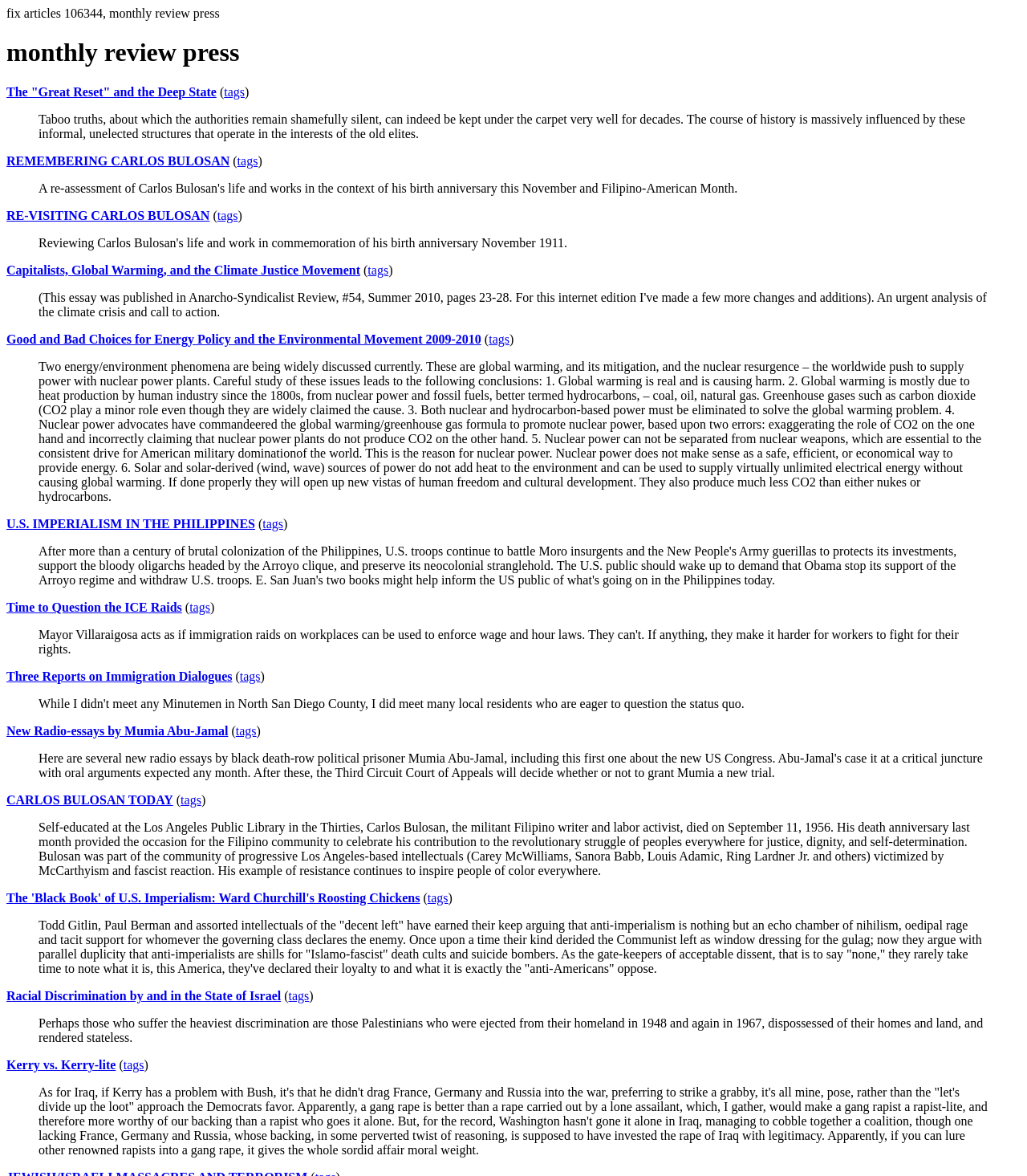How many blockquote elements are on this webpage?
Please provide a single word or phrase as your answer based on the screenshot.

32